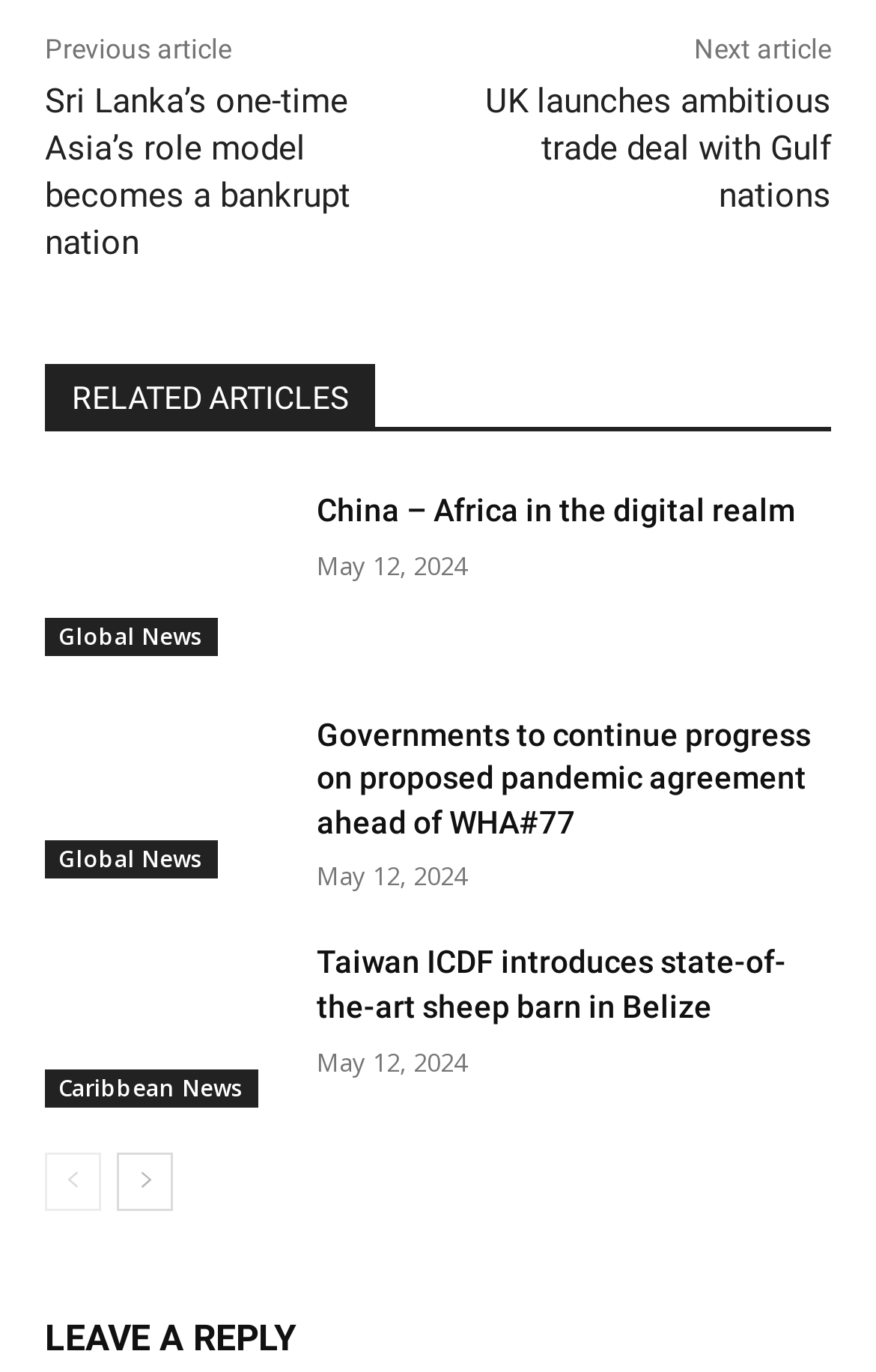Identify the bounding box coordinates of the region that needs to be clicked to carry out this instruction: "Go to the next page". Provide these coordinates as four float numbers ranging from 0 to 1, i.e., [left, top, right, bottom].

[0.133, 0.84, 0.197, 0.882]